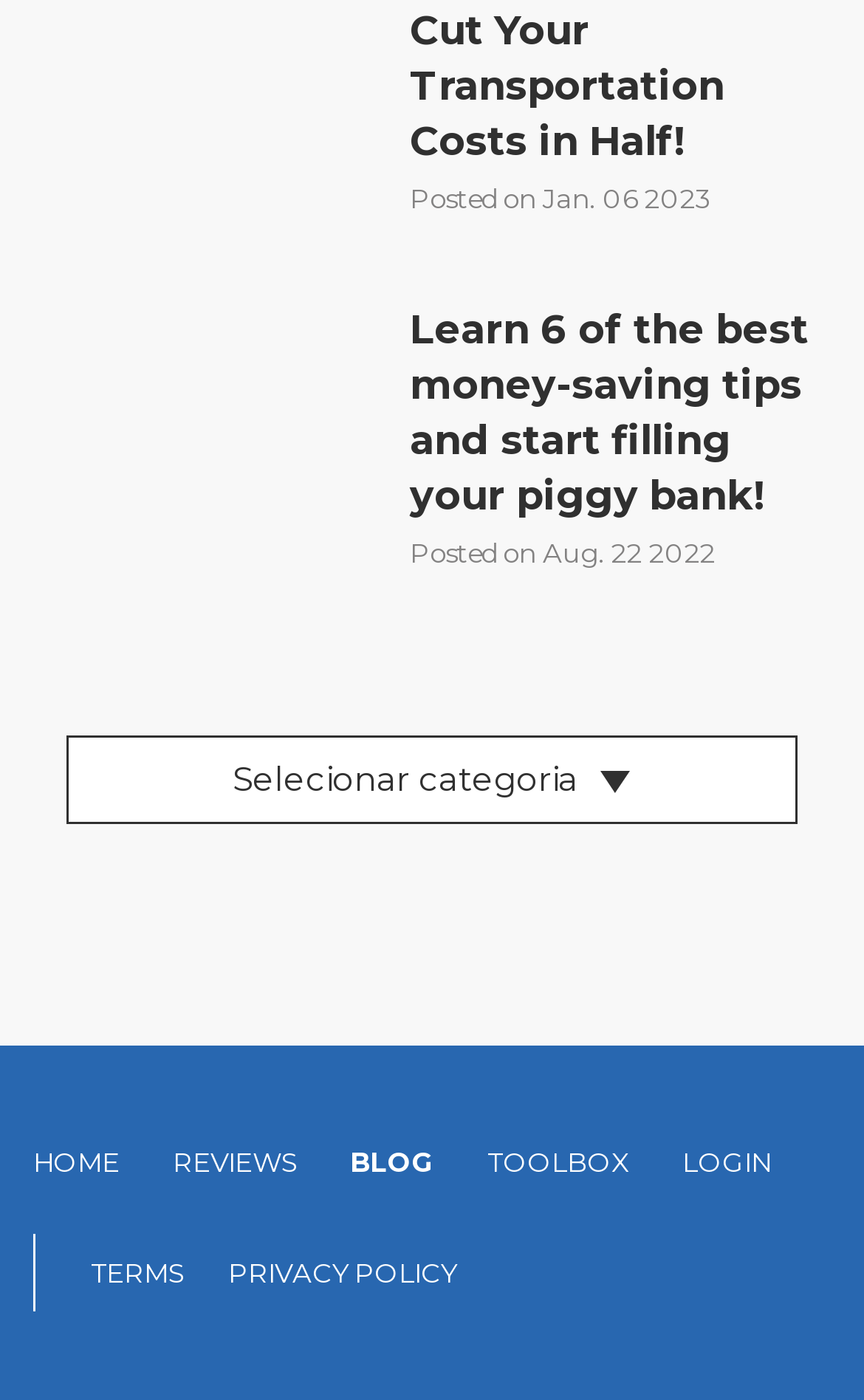Provide the bounding box coordinates of the area you need to click to execute the following instruction: "View the terms and conditions".

[0.105, 0.881, 0.213, 0.936]